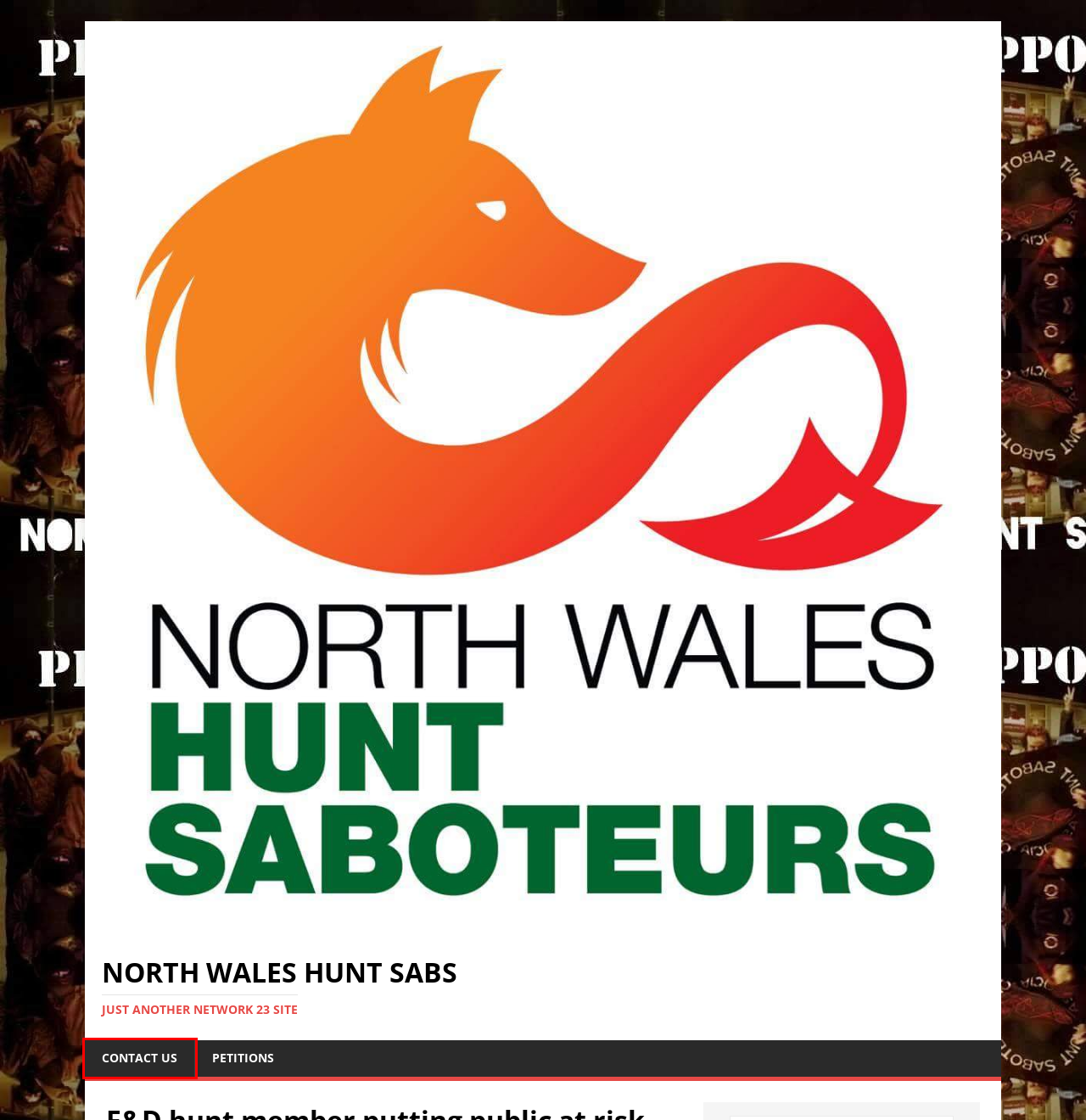Take a look at the provided webpage screenshot featuring a red bounding box around an element. Select the most appropriate webpage description for the page that loads after clicking on the element inside the red bounding box. Here are the candidates:
A. February 2022 – North Wales Hunt Sabs
B. November 2021 – North Wales Hunt Sabs
C. petitions – North Wales Hunt Sabs
D. March 2022 – North Wales Hunt Sabs
E. North Wales Hunt Sabs – Just another Network 23  site
F. FOXES SAVED FROM THE FLINT AND DENBIGH HUNT! – North Wales Hunt Sabs
G. Flint and Denbigh hunt blatantly hunt foxes in front of Children. – North Wales Hunt Sabs
H. Contact us – North Wales Hunt Sabs

H